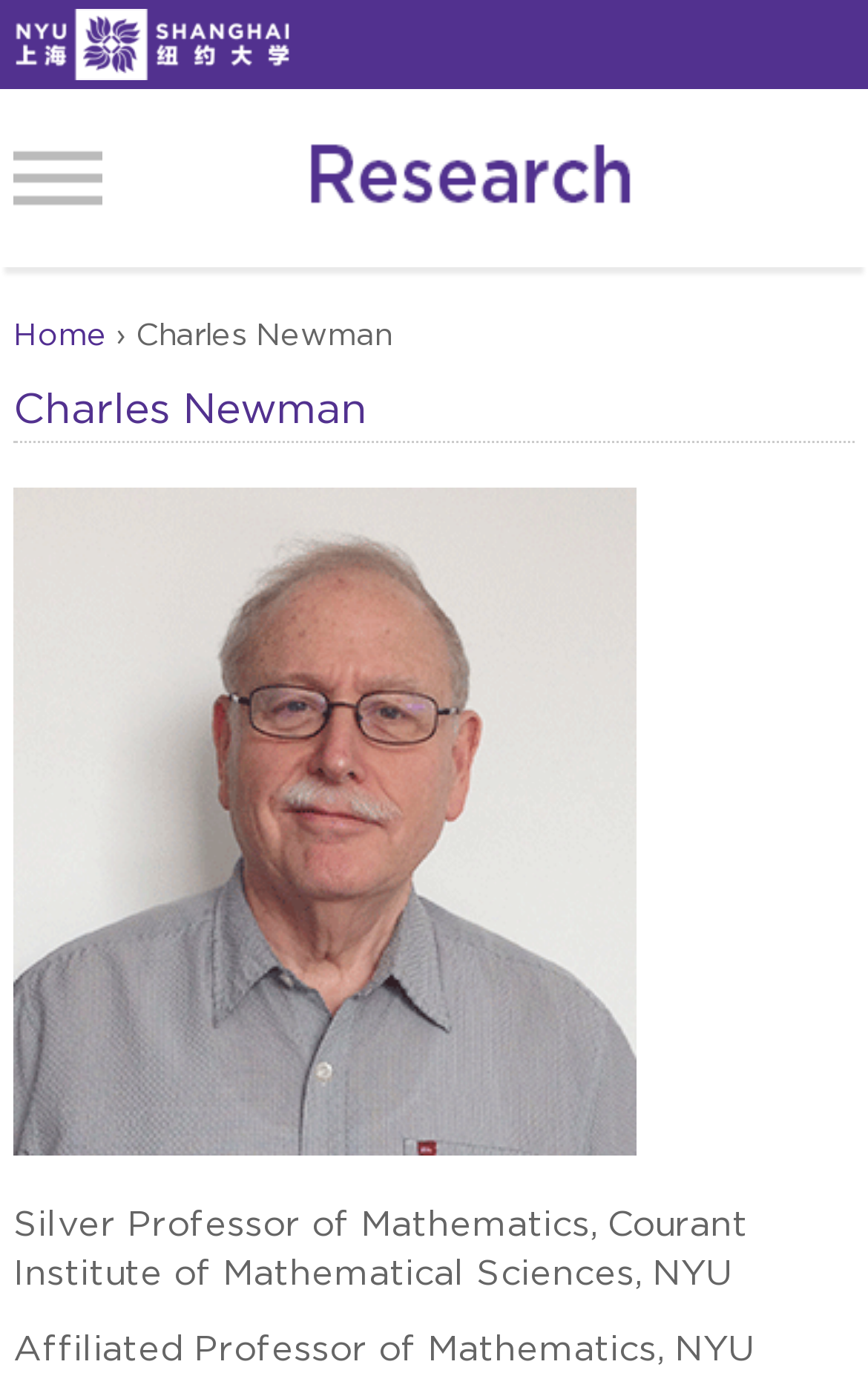Provide an in-depth description of the elements and layout of the webpage.

The webpage is about Charles Newman, a Silver Professor of Mathematics at the Courant Institute of Mathematical Sciences, NYU. At the top of the page, there is a link to "Jump to navigation" on the left side, and a logo or icon on the right side, which is an image. Below the logo, there are three links: one with an image, another with an image, and a third one with the text "Home" accompanied by an image. 

On the left side of the page, there is a navigation menu with a heading "You are here" followed by a link to "Home" and a breadcrumb trail showing the current location, which includes "›" and "Charles Newman". 

The main content of the page is headed by a large heading "Charles Newman" that spans almost the entire width of the page. Below this heading, there is a paragraph of text that describes Charles Newman's position at NYU.